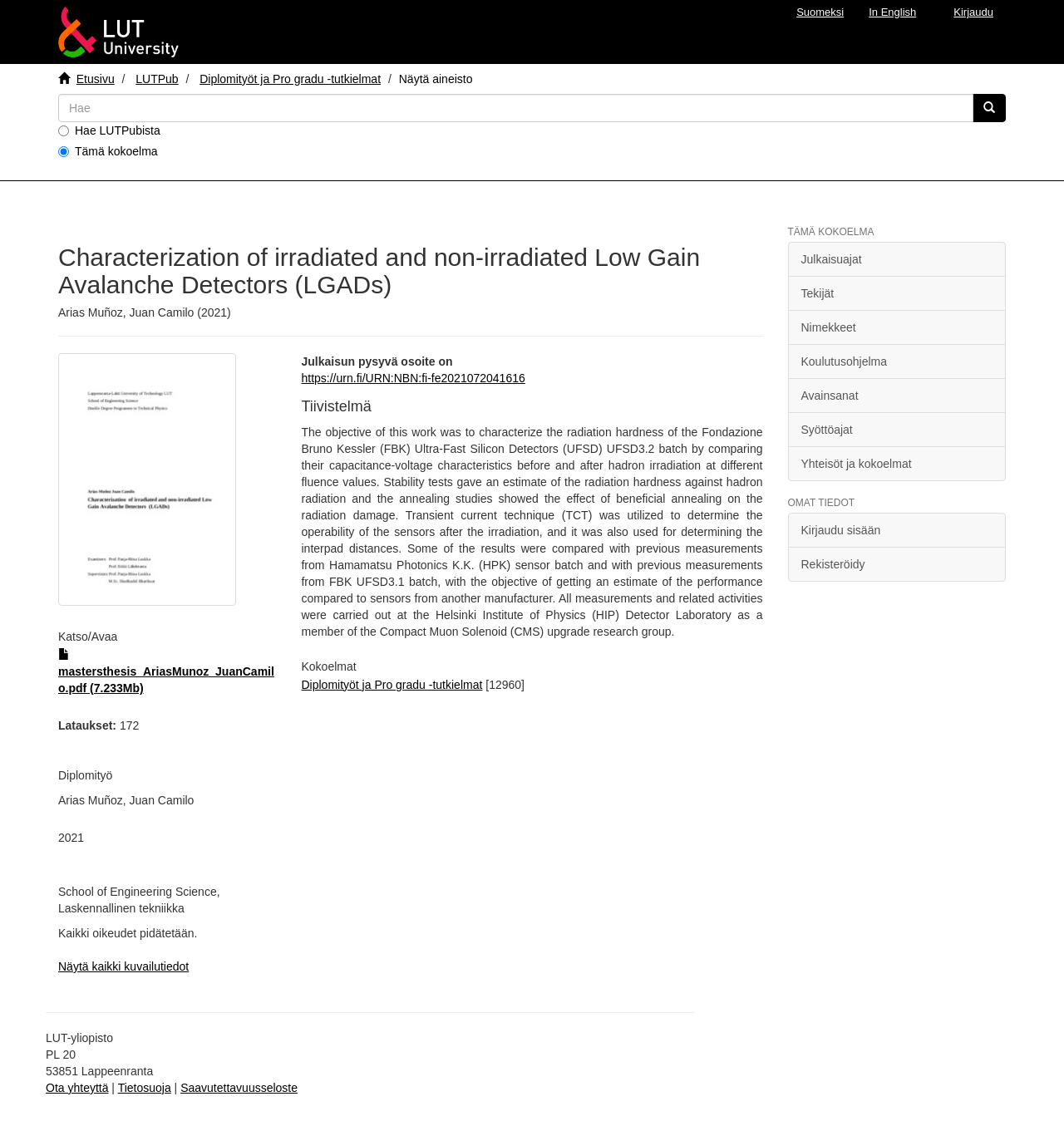Please answer the following question using a single word or phrase: 
What is the name of the author?

Arias Muñoz, Juan Camilo